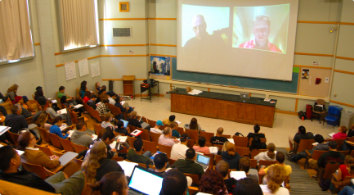Elaborate on the contents of the image in a comprehensive manner.

In this vibrant classroom setting, a large group of students attentively watches a live video conference being streamed on a big screen. The room is filled with rows of seats, where individuals are engaged with their laptops and notepads, taking notes on the insightful discussion or lecture taking place. The presenters on the screen are likely sharing valuable knowledge and experiences about aviation resistance, connecting with the audience in real time, while contributing to an ongoing dialogue regarding climate activism and global environmental issues. The image captures not only a moment of learning but also the merging of communities across continents, emphasizing the importance of activism and collaboration in addressing climate change challenges.